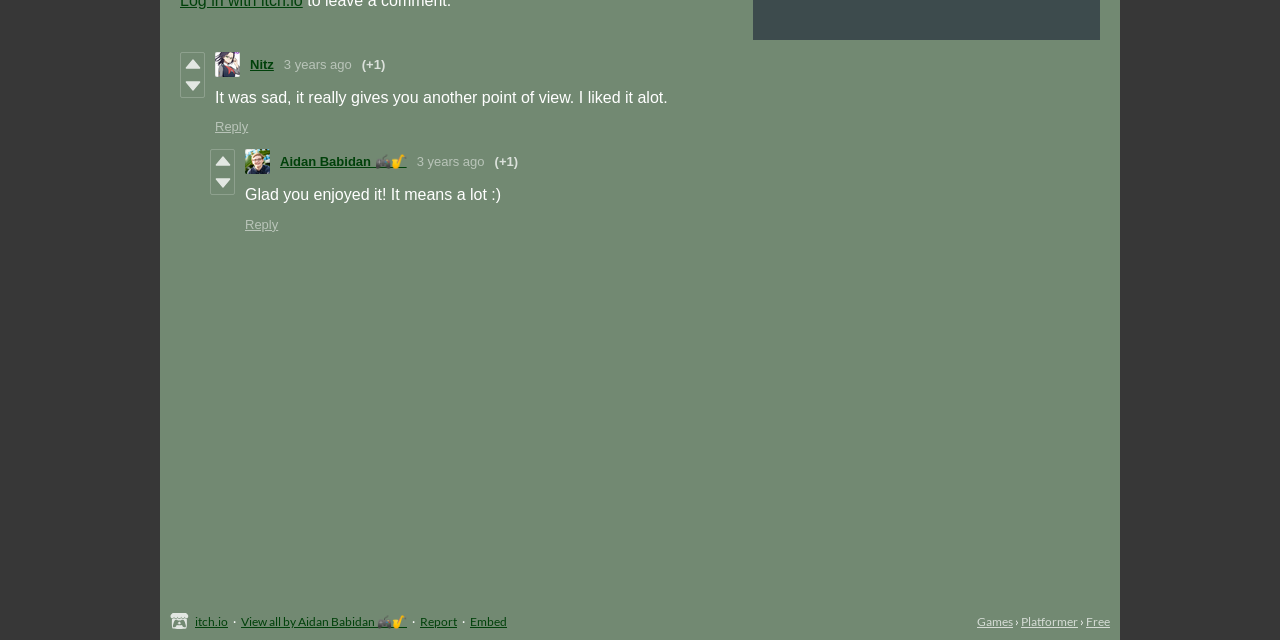Mark the bounding box of the element that matches the following description: "parent_node: Aidan Babidan 🎮🎷".

[0.191, 0.233, 0.211, 0.272]